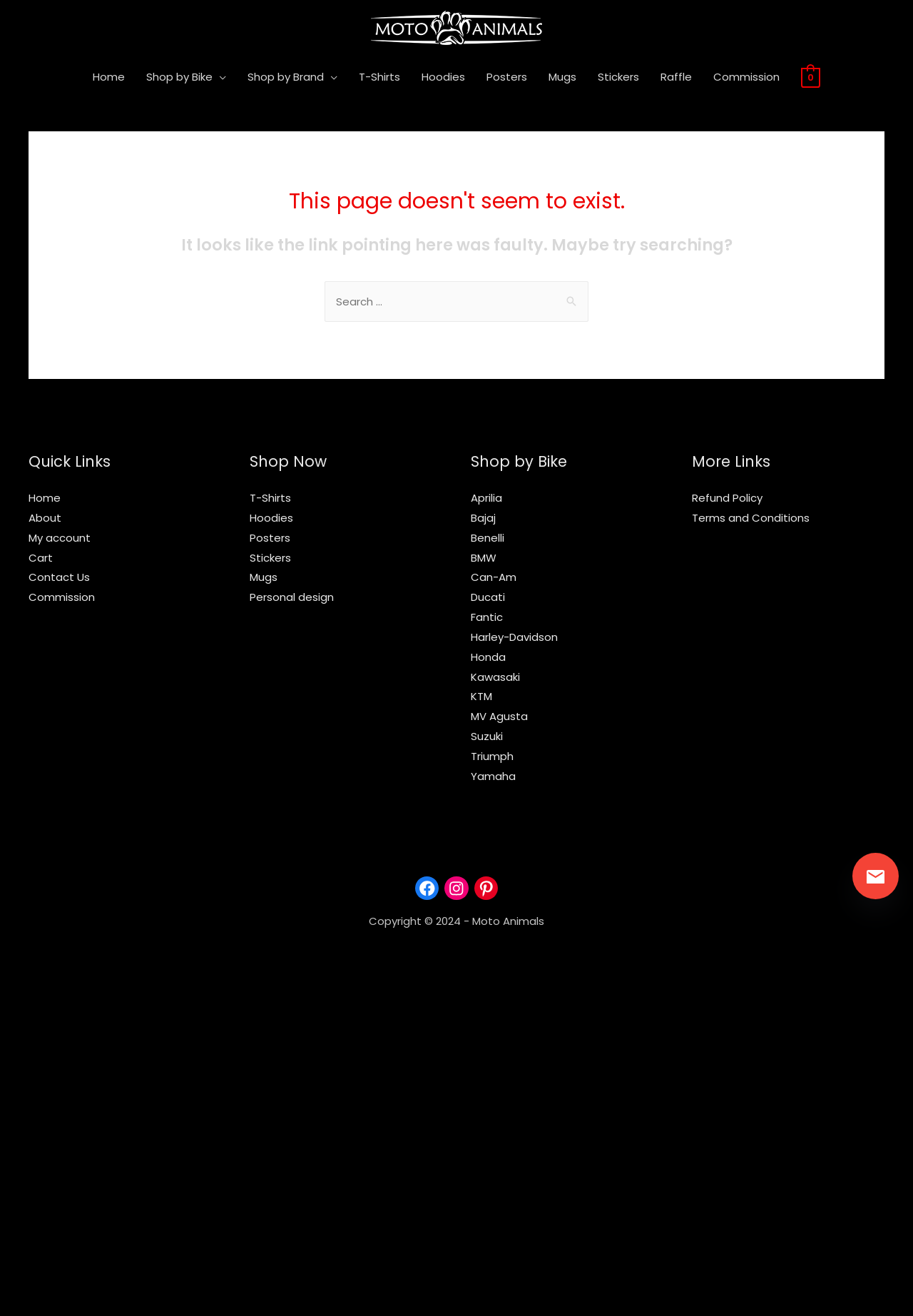Please determine the bounding box coordinates of the element to click in order to execute the following instruction: "Follow Moto Animals on Facebook". The coordinates should be four float numbers between 0 and 1, specified as [left, top, right, bottom].

[0.454, 0.666, 0.481, 0.684]